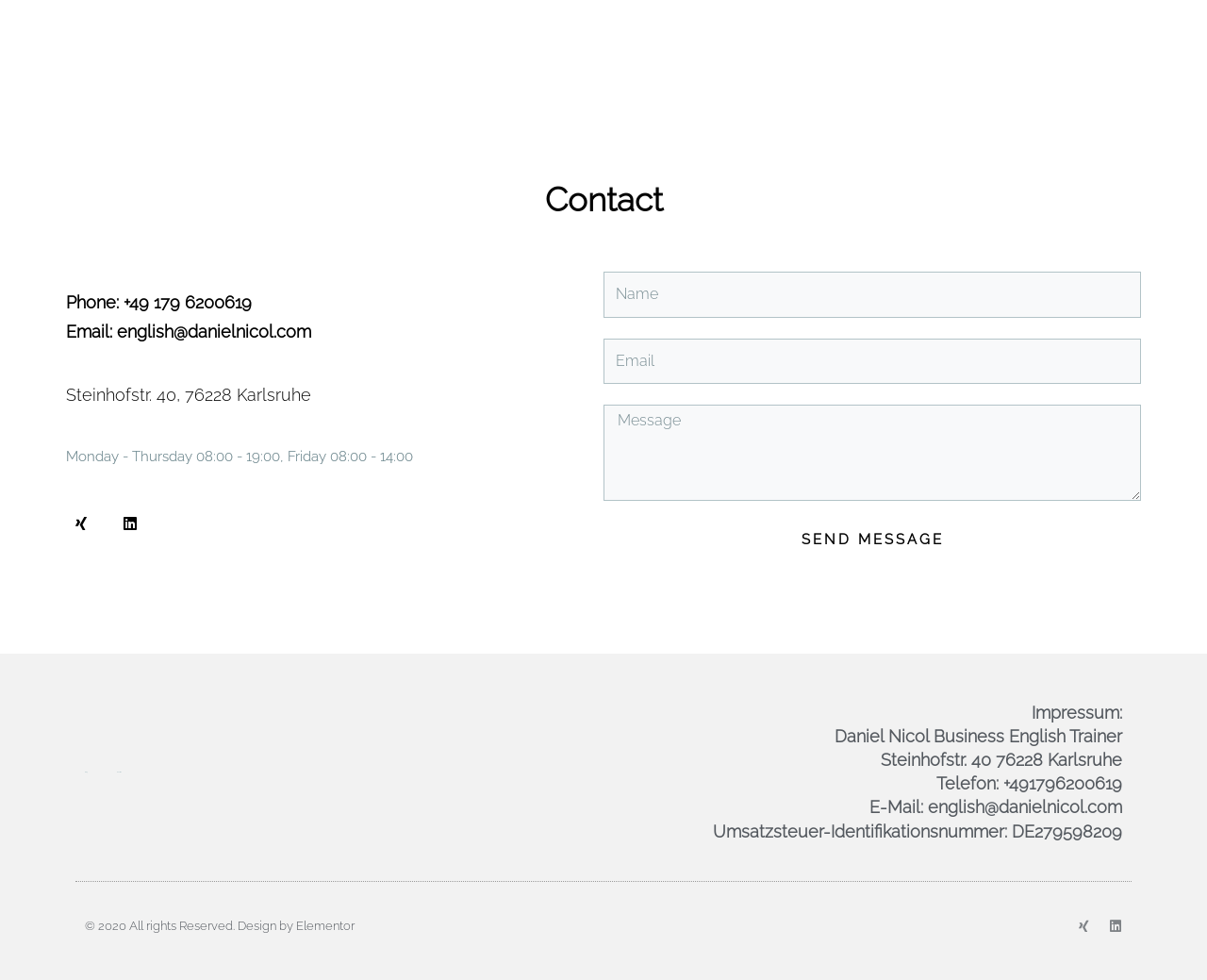What social media platforms are linked?
Ensure your answer is thorough and detailed.

The links to Xing and Linkedin can be found in the 'Contact' section, and they are also repeated at the bottom of the page in the 'Impressum' section.